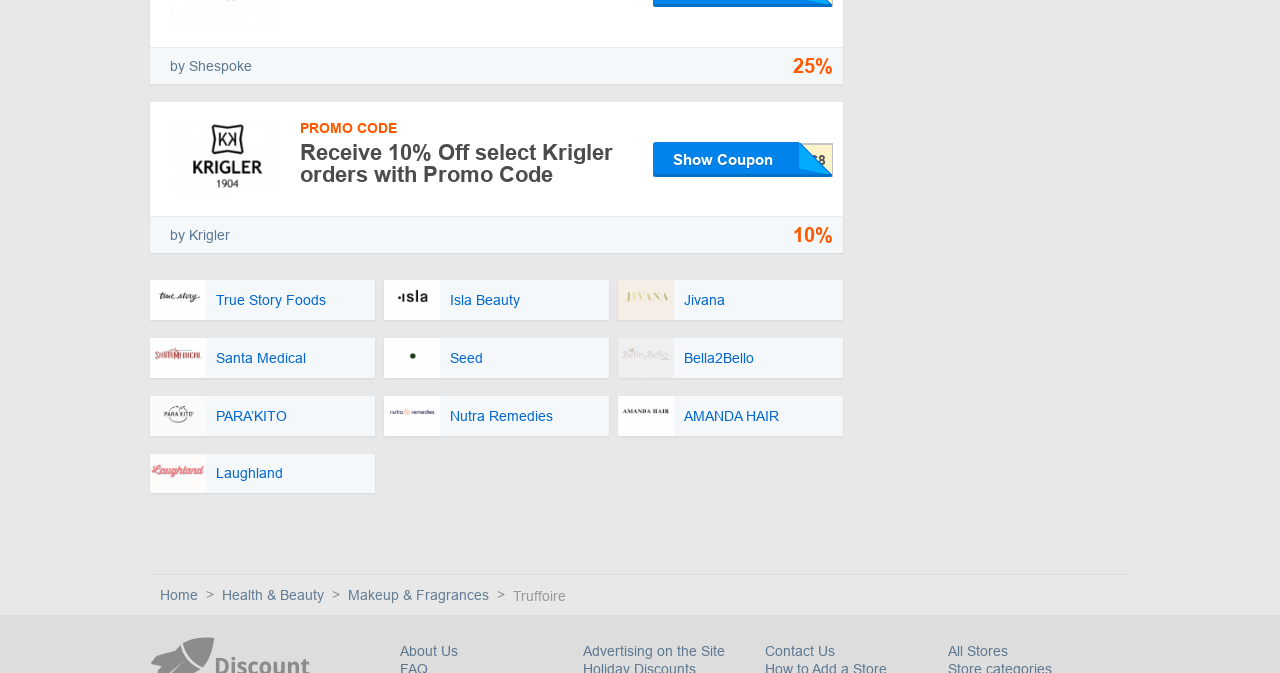Identify the bounding box coordinates of the region that needs to be clicked to carry out this instruction: "Get 10% Off with the 'FPCS8' promo code". Provide these coordinates as four float numbers ranging from 0 to 1, i.e., [left, top, right, bottom].

[0.51, 0.21, 0.651, 0.262]